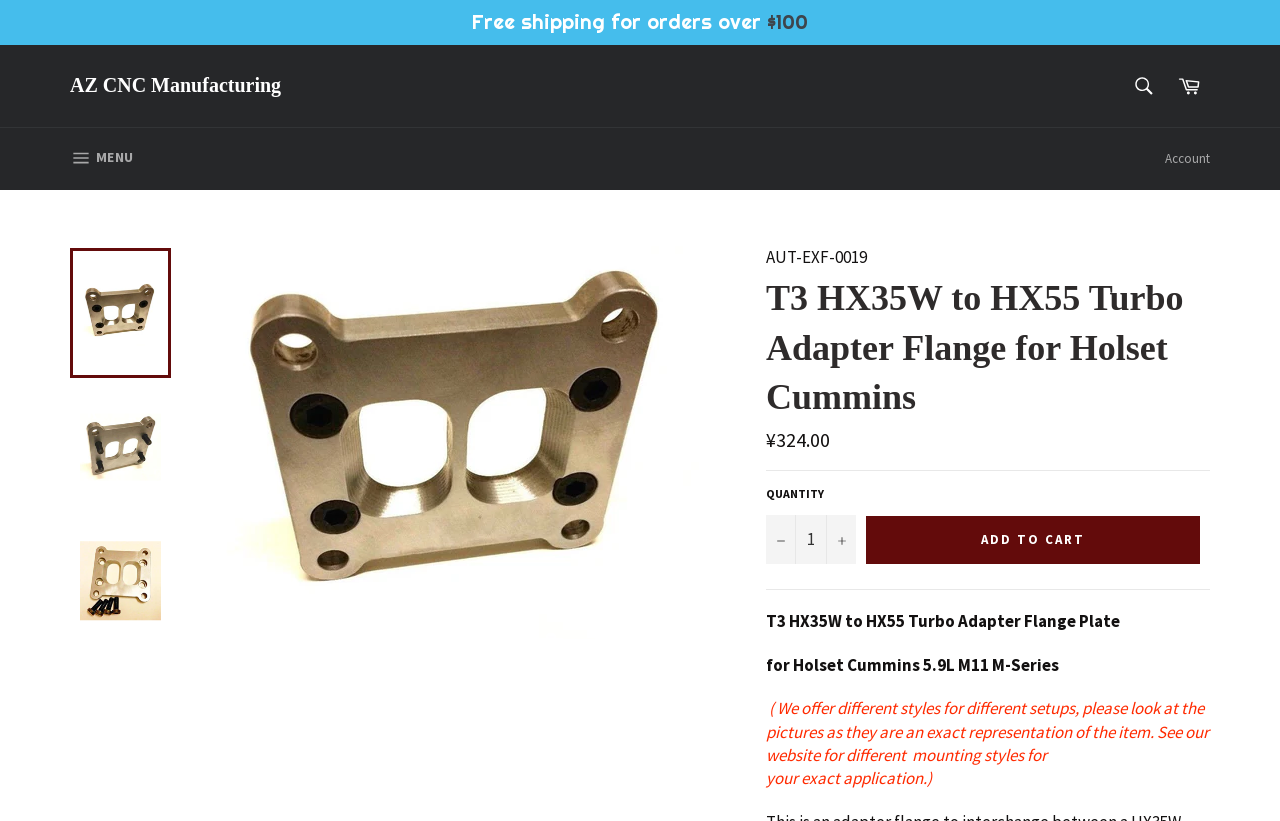For the given element description −, determine the bounding box coordinates of the UI element. The coordinates should follow the format (top-left x, top-left y, bottom-right x, bottom-right y) and be within the range of 0 to 1.

[0.598, 0.573, 0.622, 0.633]